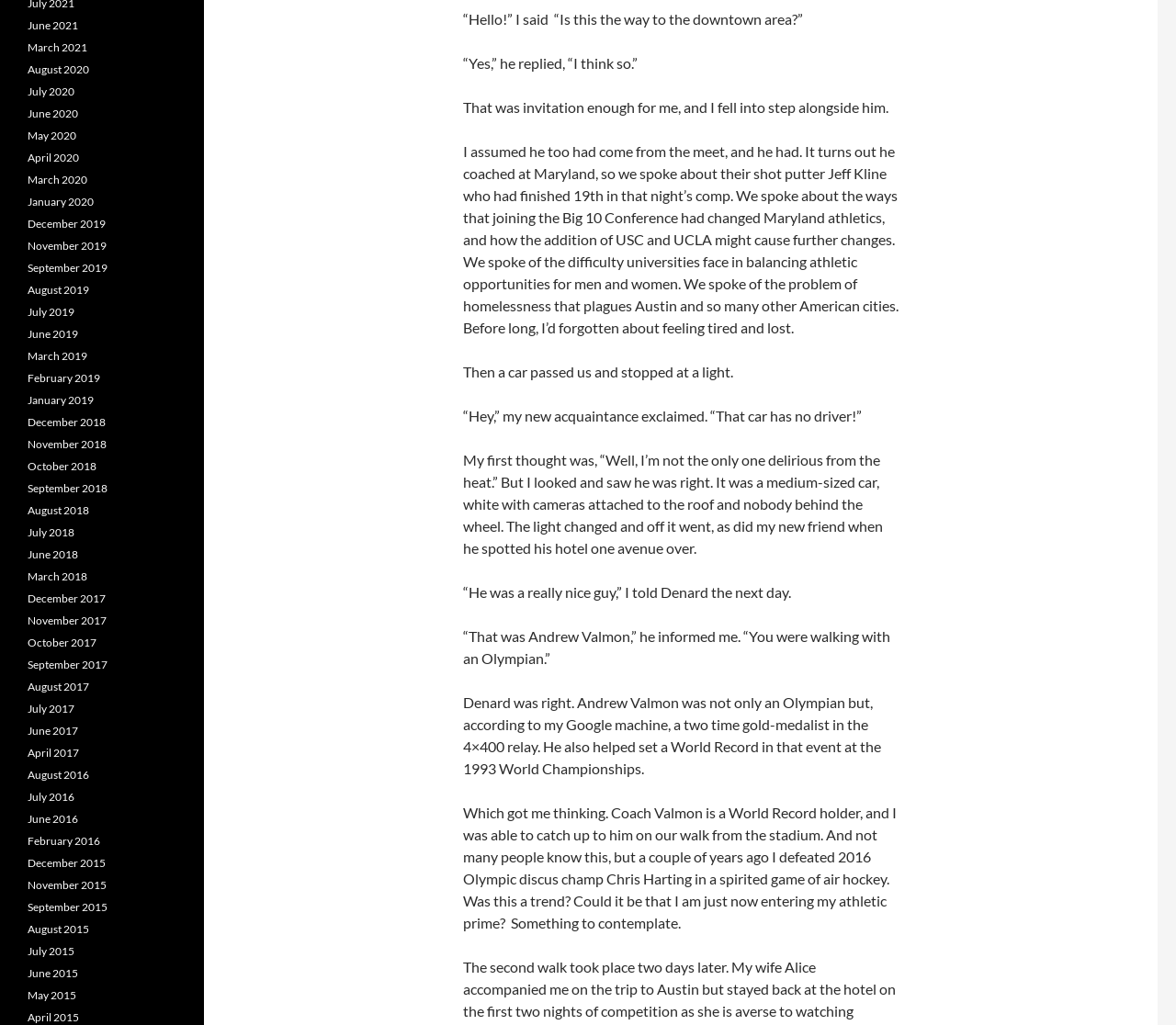What is the author's occupation? Examine the screenshot and reply using just one word or a brief phrase.

Unknown